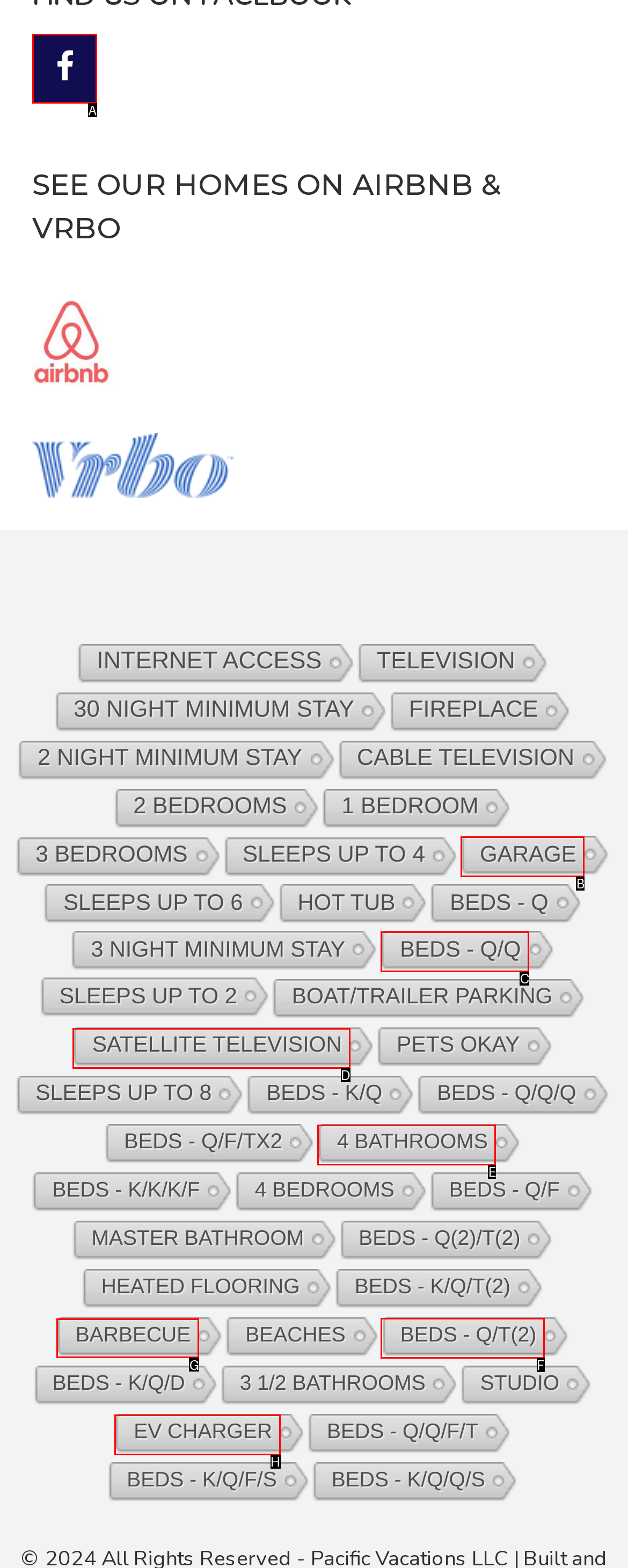Identify the HTML element you need to click to achieve the task: Check 'Barbecue' facilities. Respond with the corresponding letter of the option.

G